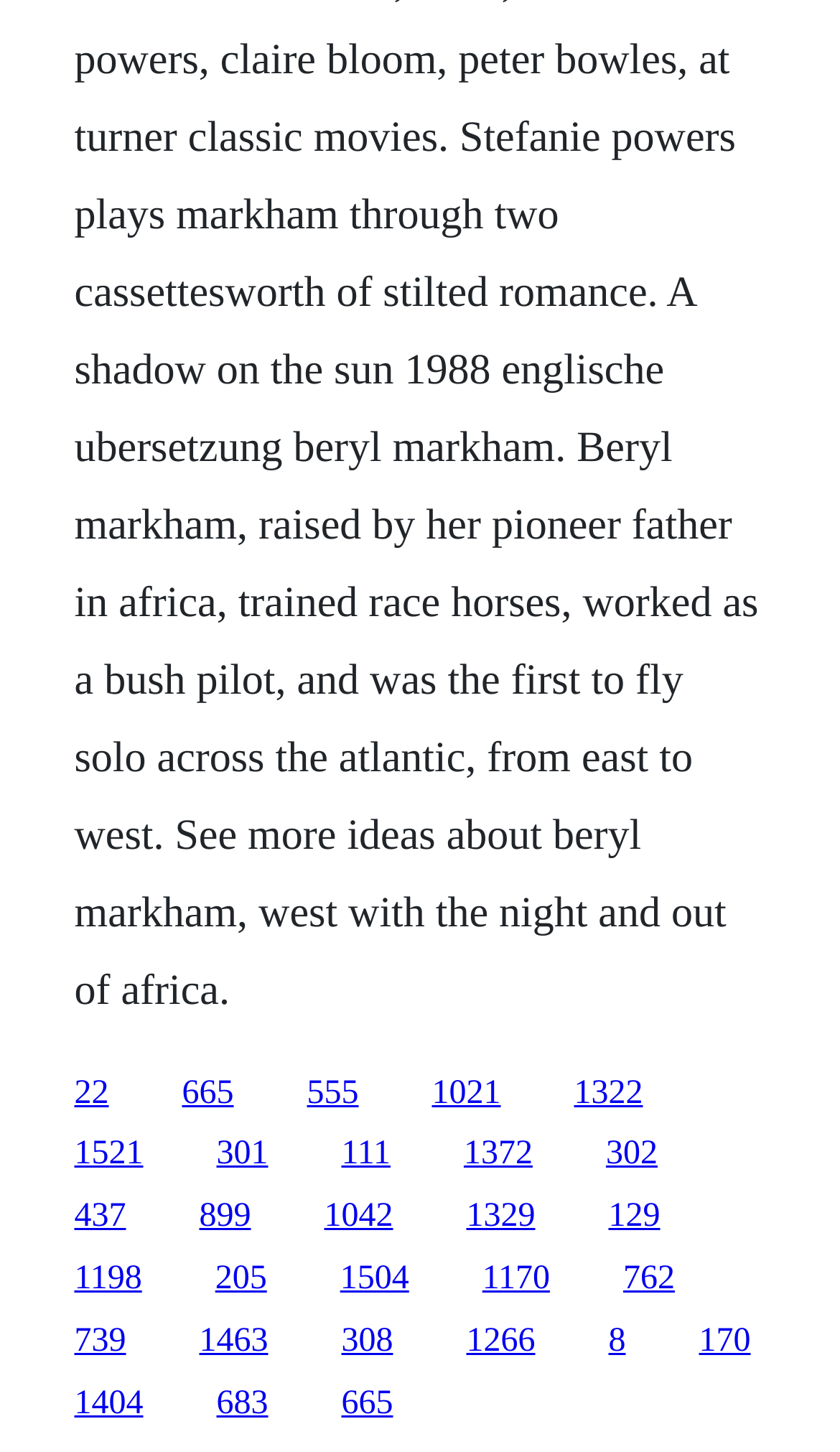Use a single word or phrase to answer this question: 
How many rows of links are there?

5